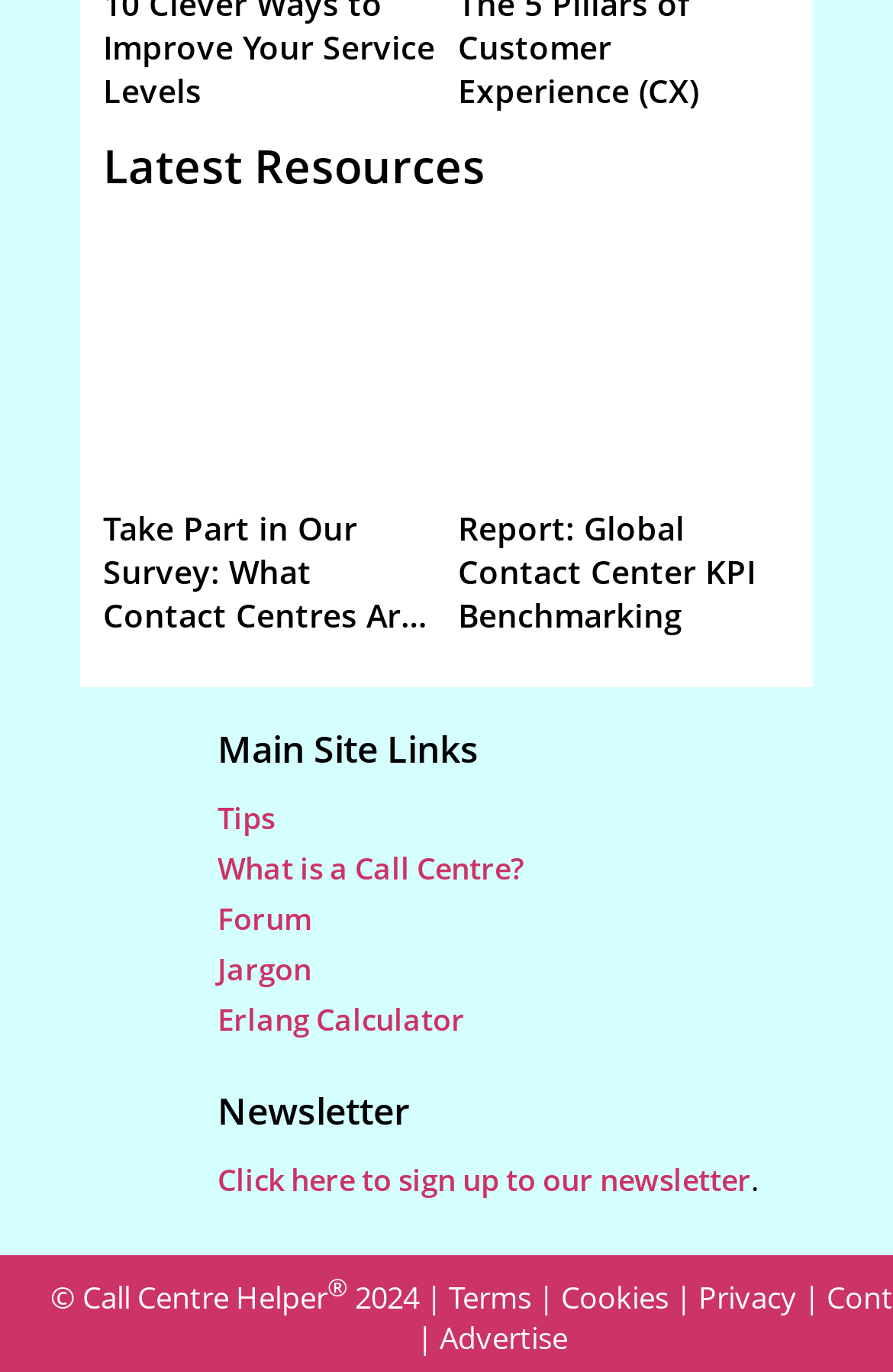Can you find the bounding box coordinates for the element that needs to be clicked to execute this instruction: "Sign up to the newsletter"? The coordinates should be given as four float numbers between 0 and 1, i.e., [left, top, right, bottom].

[0.244, 0.845, 0.841, 0.875]